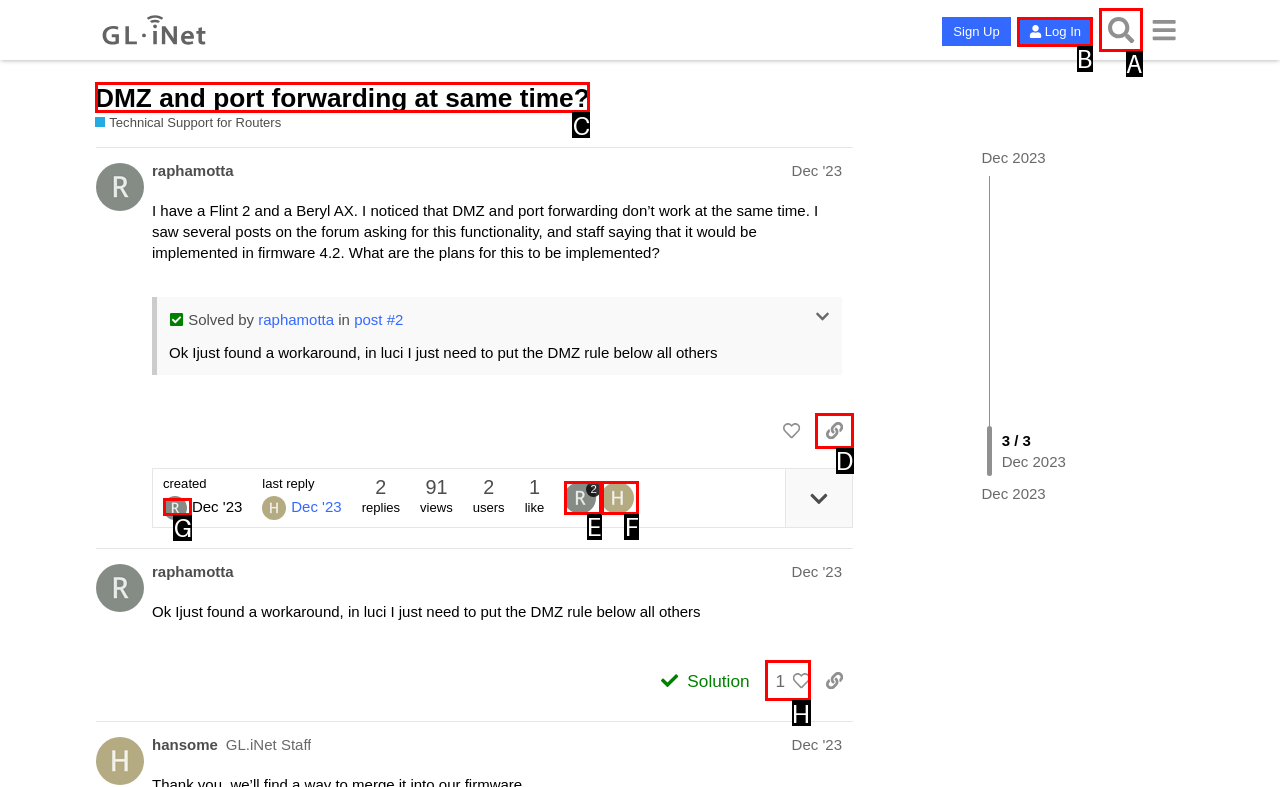Find the option that aligns with: Log In
Provide the letter of the corresponding option.

B